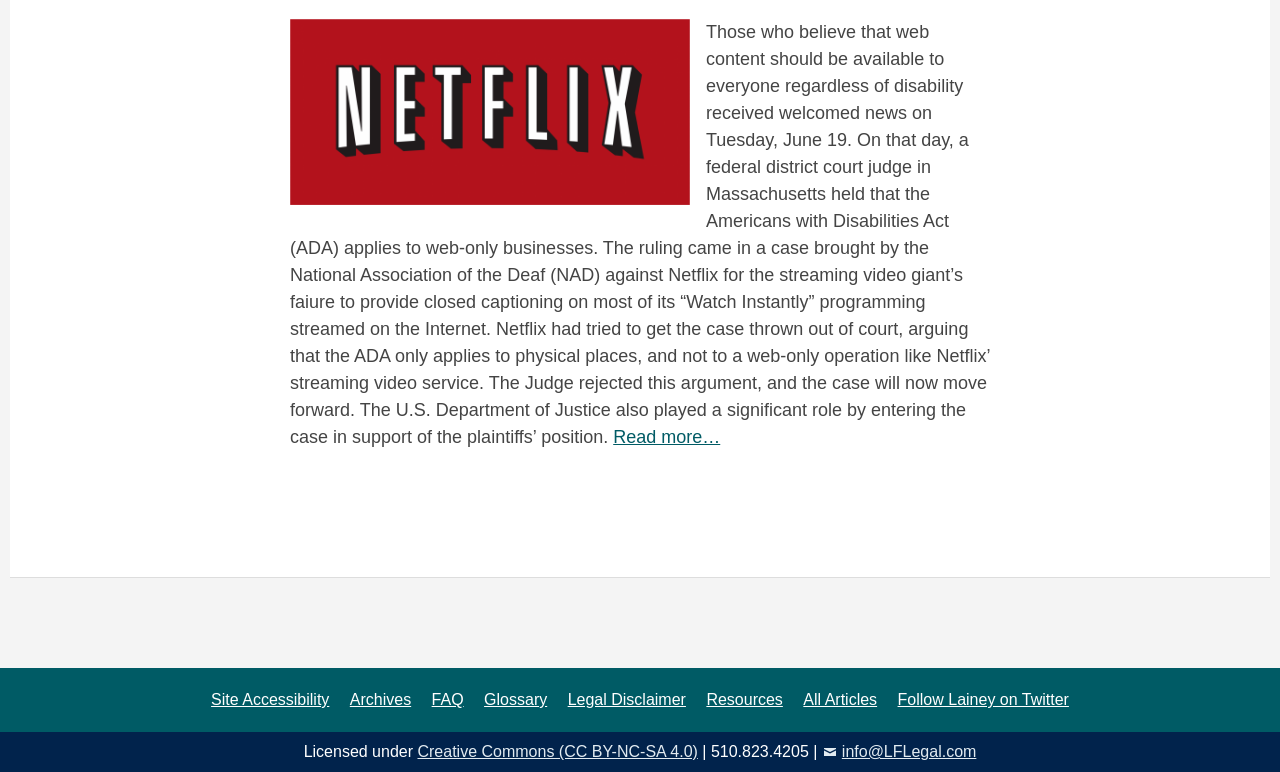Show the bounding box coordinates for the HTML element as described: "Follow Lainey on Twitter".

[0.695, 0.876, 0.841, 0.938]